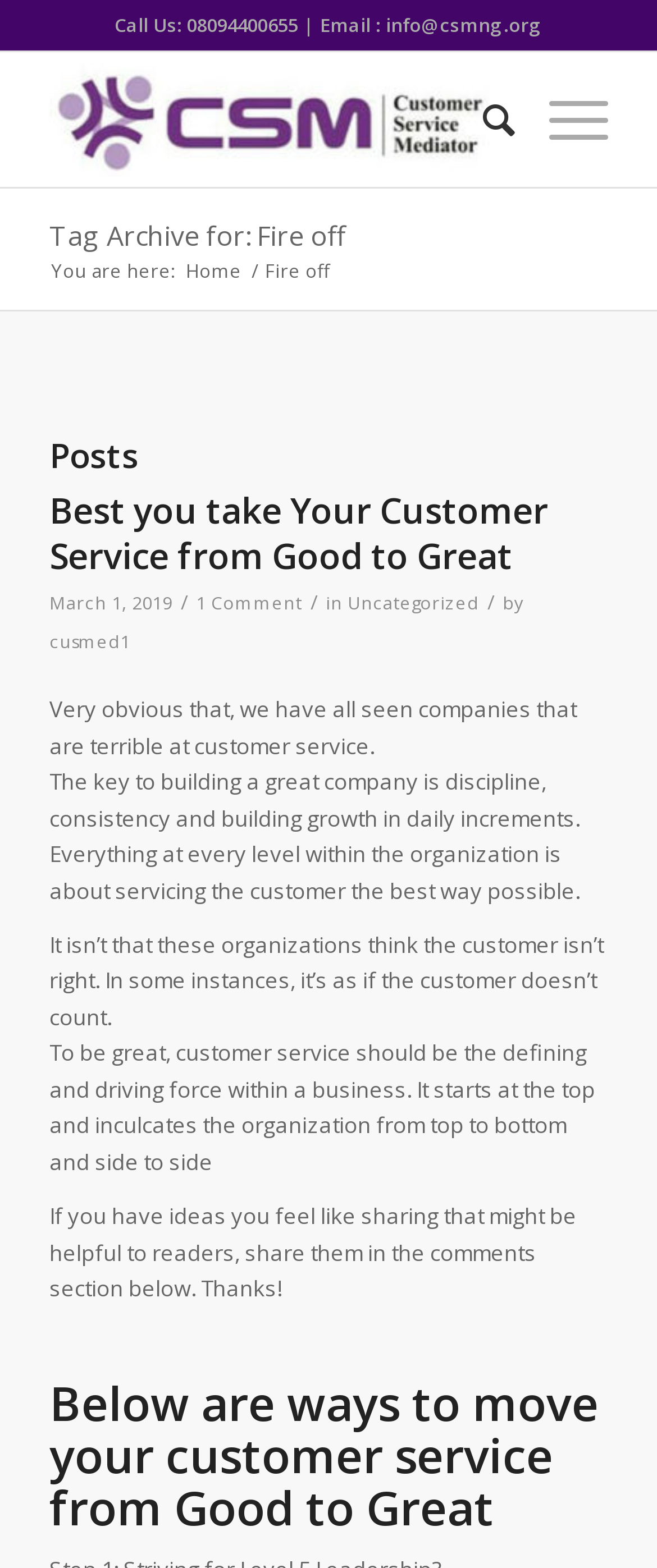Determine the bounding box coordinates of the section to be clicked to follow the instruction: "Get in touch through Contact". The coordinates should be given as four float numbers between 0 and 1, formatted as [left, top, right, bottom].

None